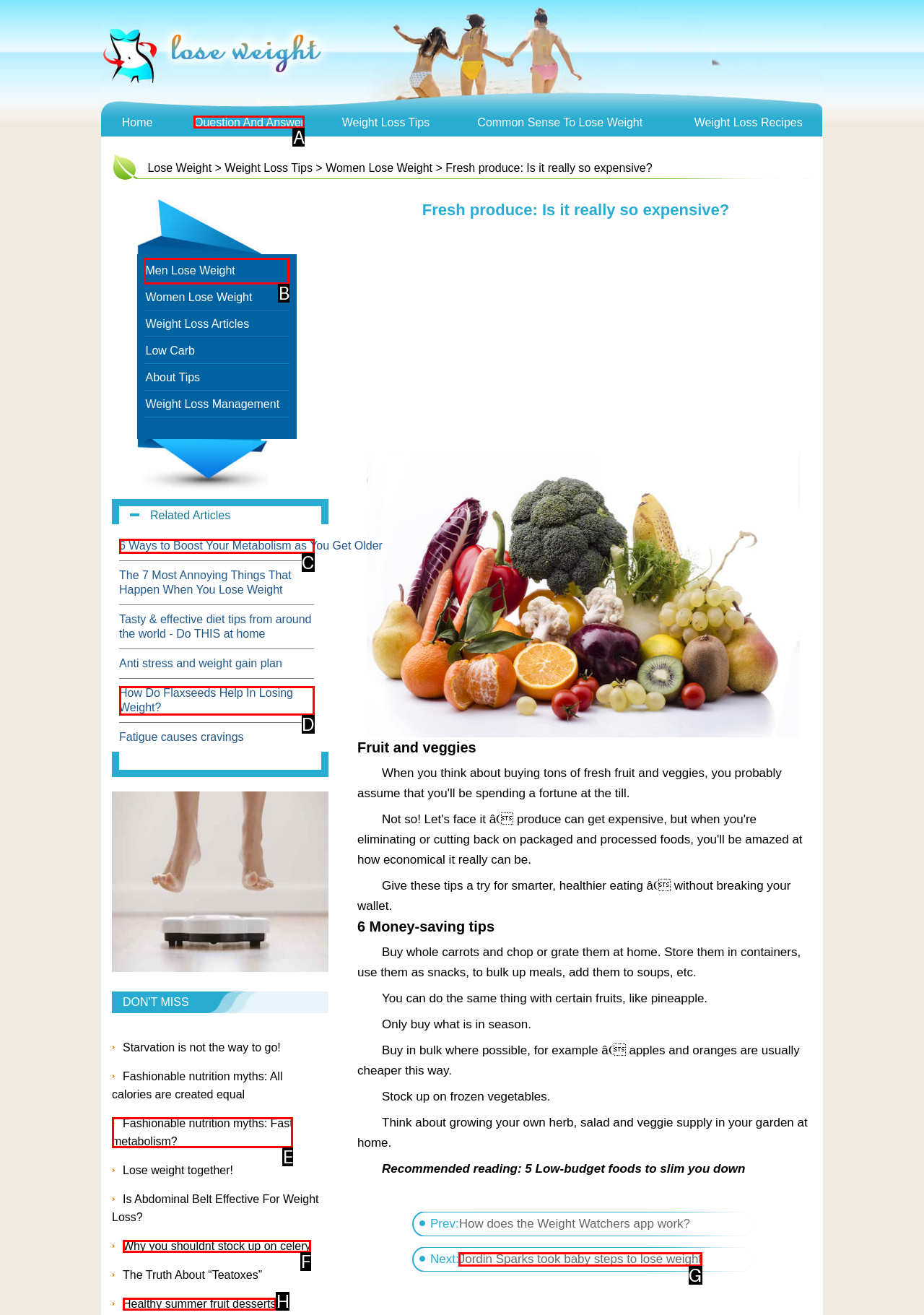Match the element description to one of the options: Fashionable nutrition myths: Fast metabolism?
Respond with the corresponding option's letter.

E